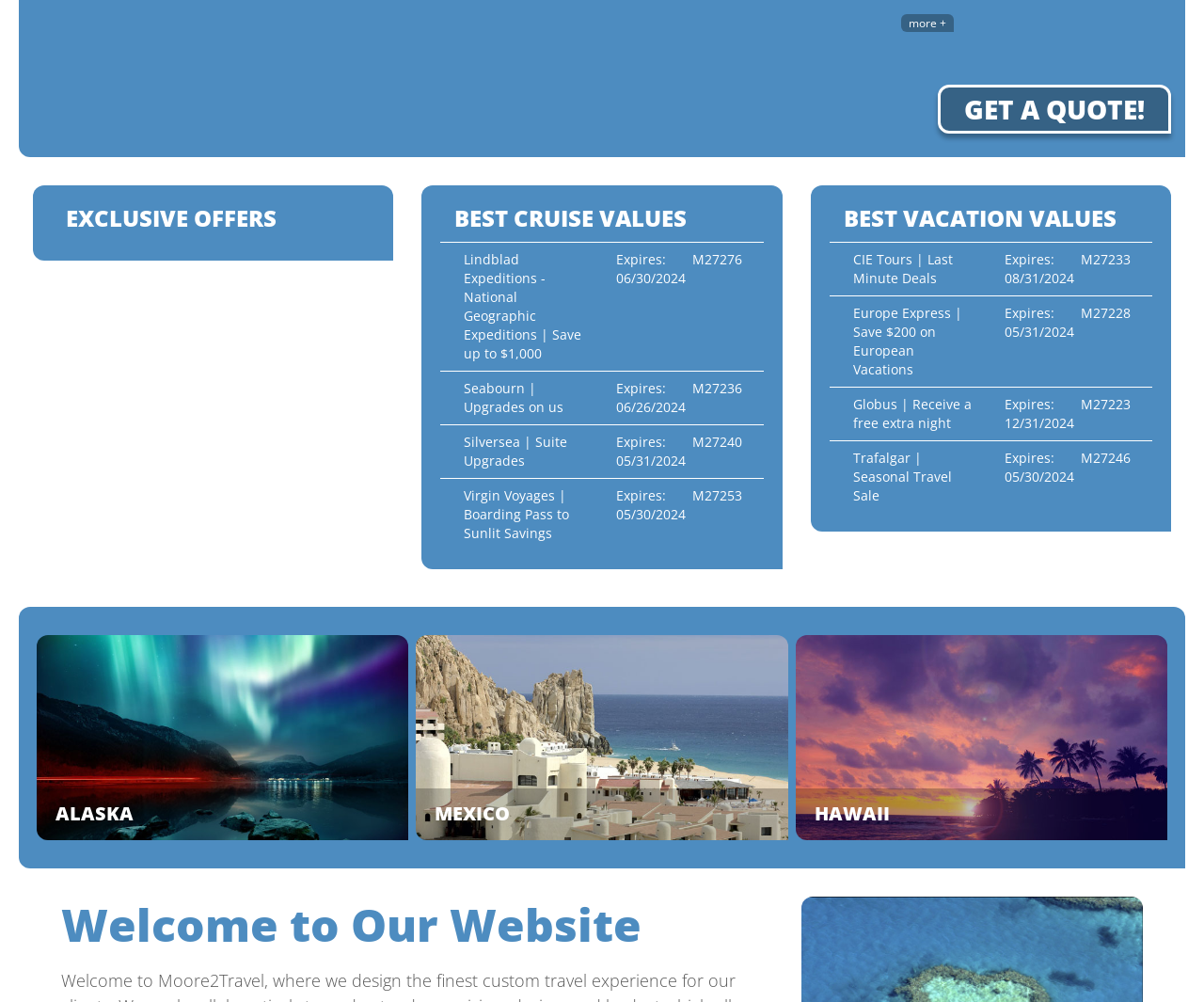Find the bounding box coordinates of the clickable element required to execute the following instruction: "View Mexico travel options". Provide the coordinates as four float numbers between 0 and 1, i.e., [left, top, right, bottom].

[0.361, 0.907, 0.404, 0.928]